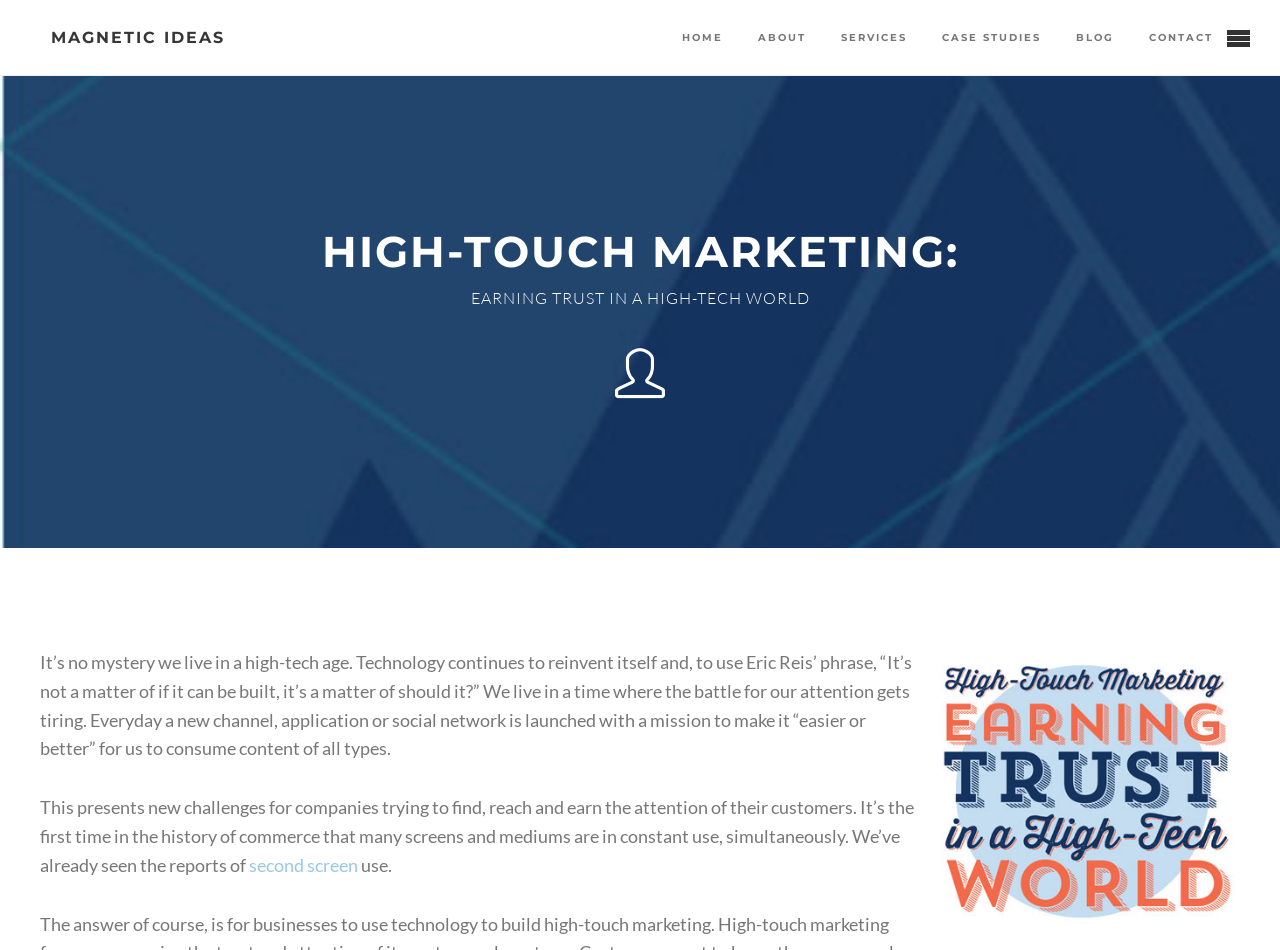Please identify the bounding box coordinates of the region to click in order to complete the task: "click on 'MAGNETIC IDEAS'". The coordinates must be four float numbers between 0 and 1, specified as [left, top, right, bottom].

[0.04, 0.029, 0.176, 0.049]